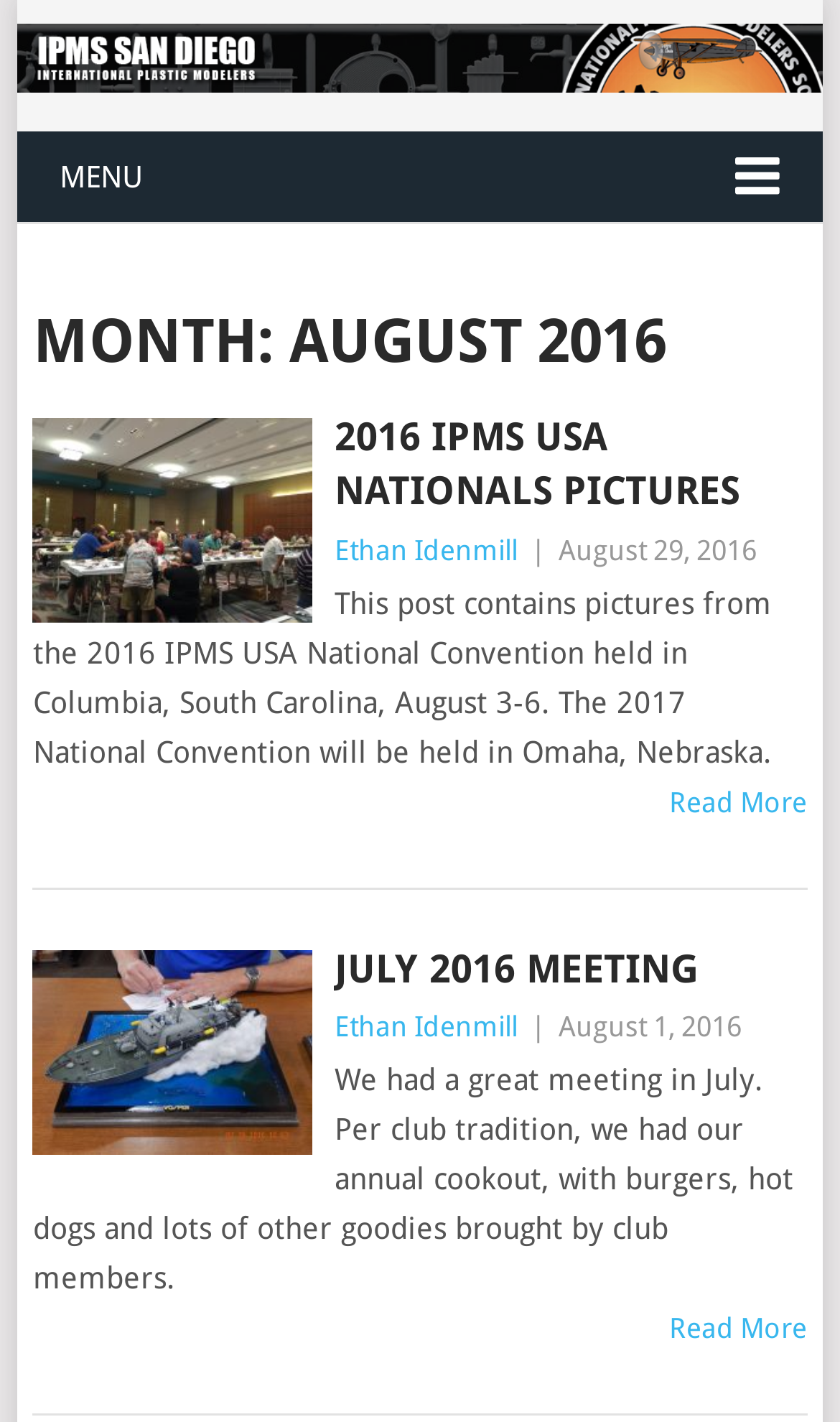Using the description: "2016 IPMS USA Nationals Pictures", identify the bounding box of the corresponding UI element in the screenshot.

[0.399, 0.288, 0.961, 0.364]